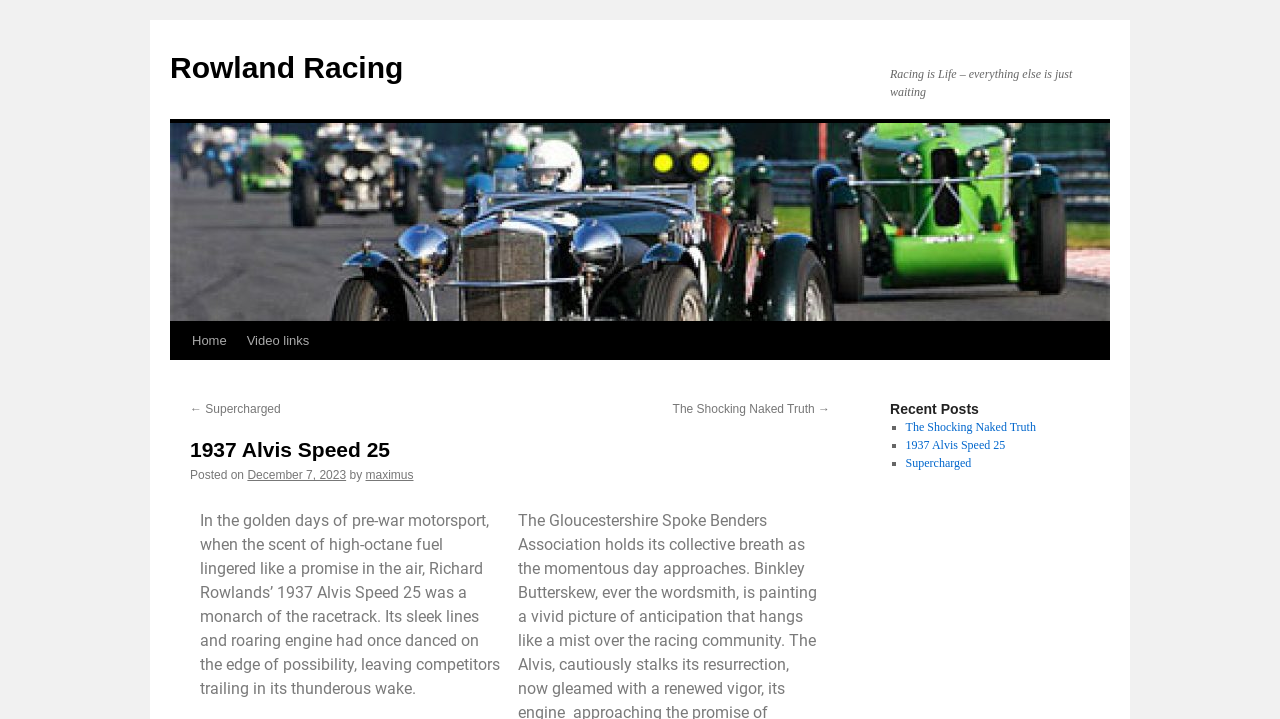Please identify the bounding box coordinates of the element I need to click to follow this instruction: "Search for something".

None